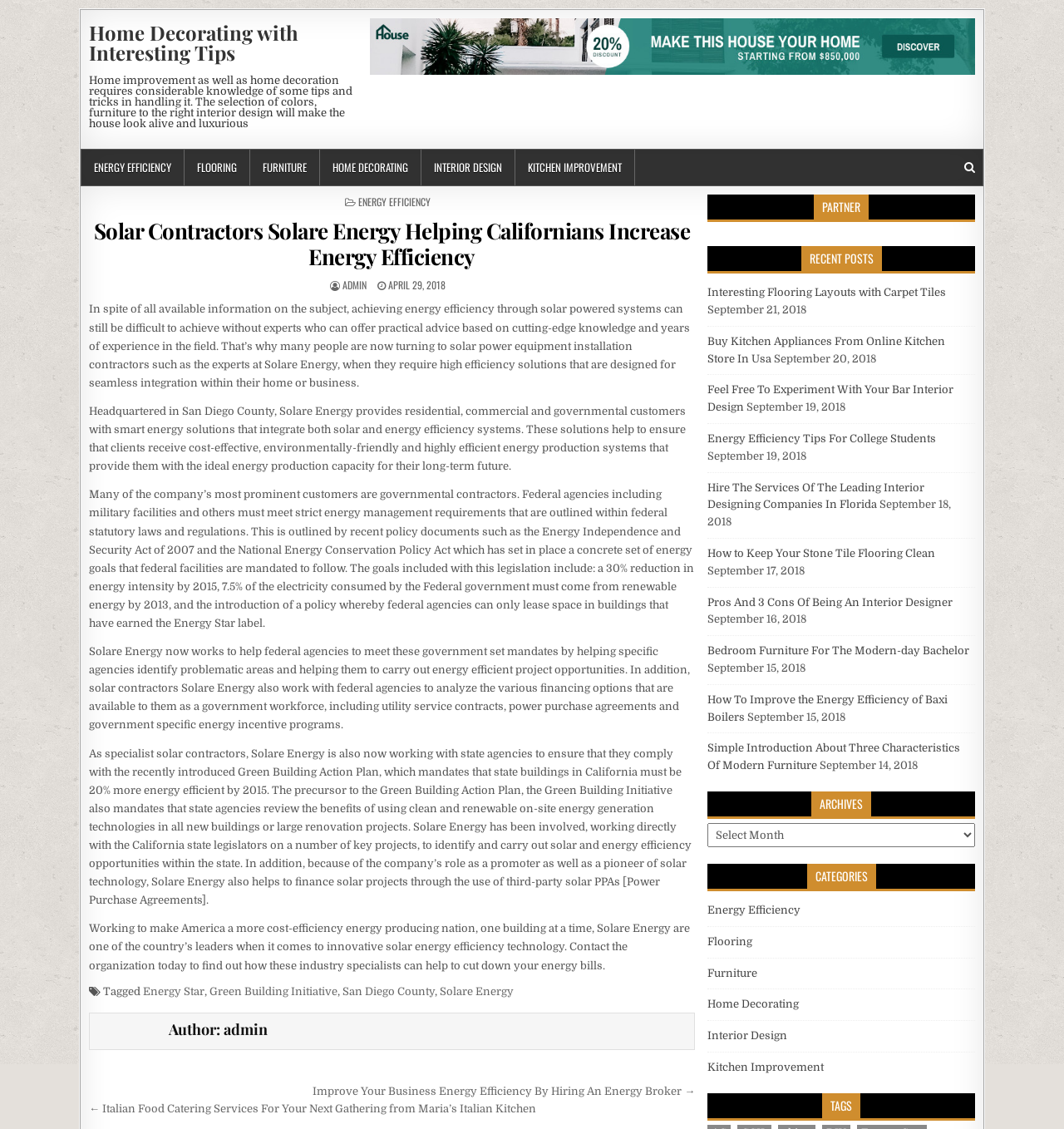What is the location of Solare Energy's headquarters?
Please use the image to deliver a detailed and complete answer.

The webpage mentions that Solare Energy is headquartered in San Diego County, which is the location of its headquarters.